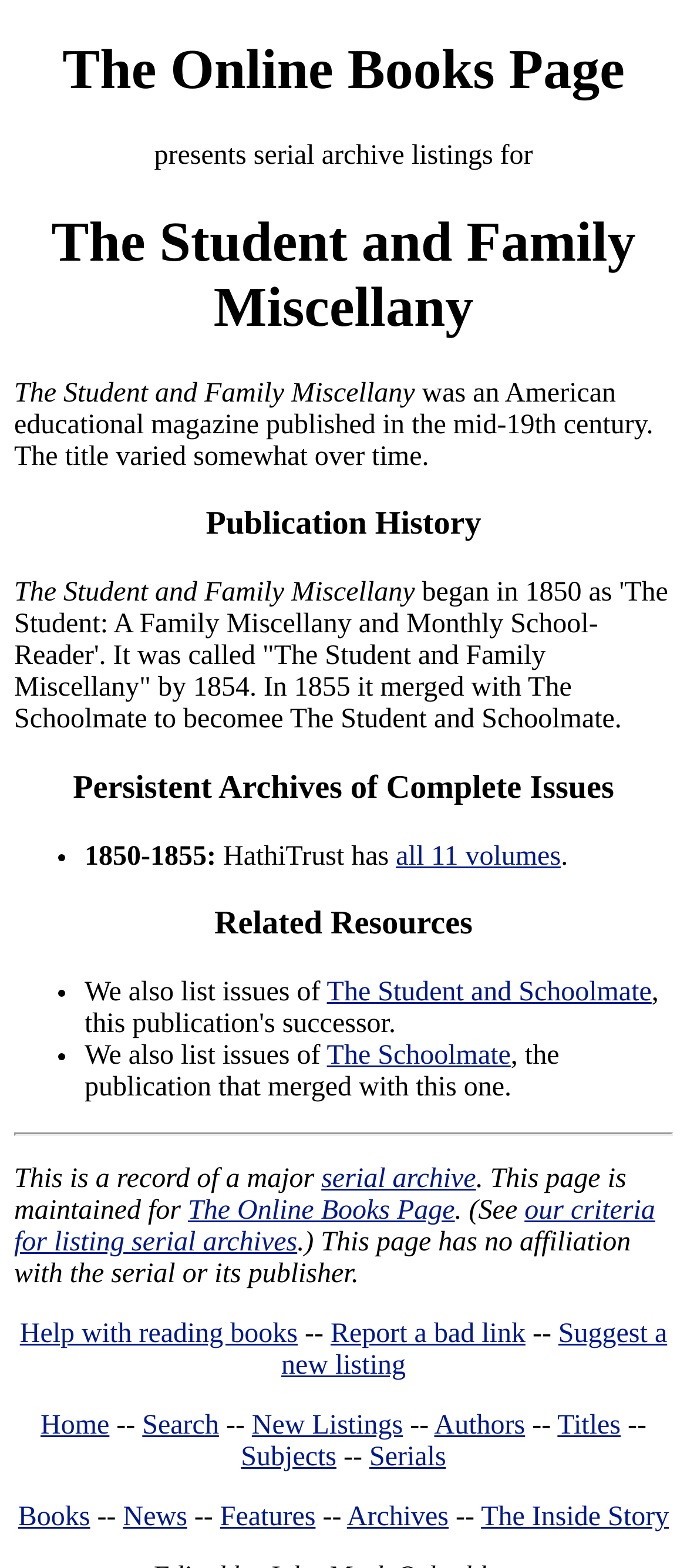Please determine the bounding box coordinates of the element to click on in order to accomplish the following task: "Read terms of use". Ensure the coordinates are four float numbers ranging from 0 to 1, i.e., [left, top, right, bottom].

None